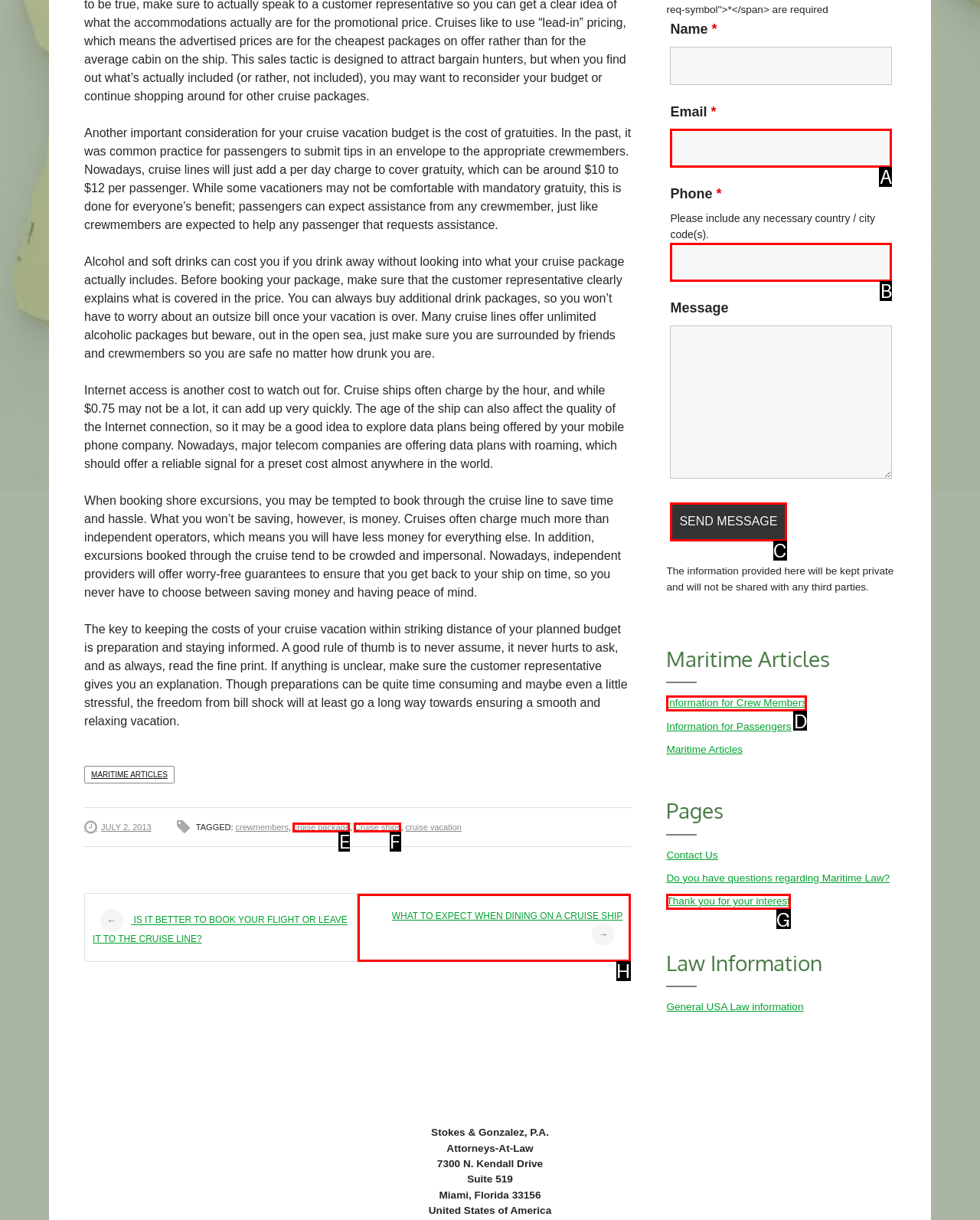Select the HTML element that matches the description: Cruise ships
Respond with the letter of the correct choice from the given options directly.

F